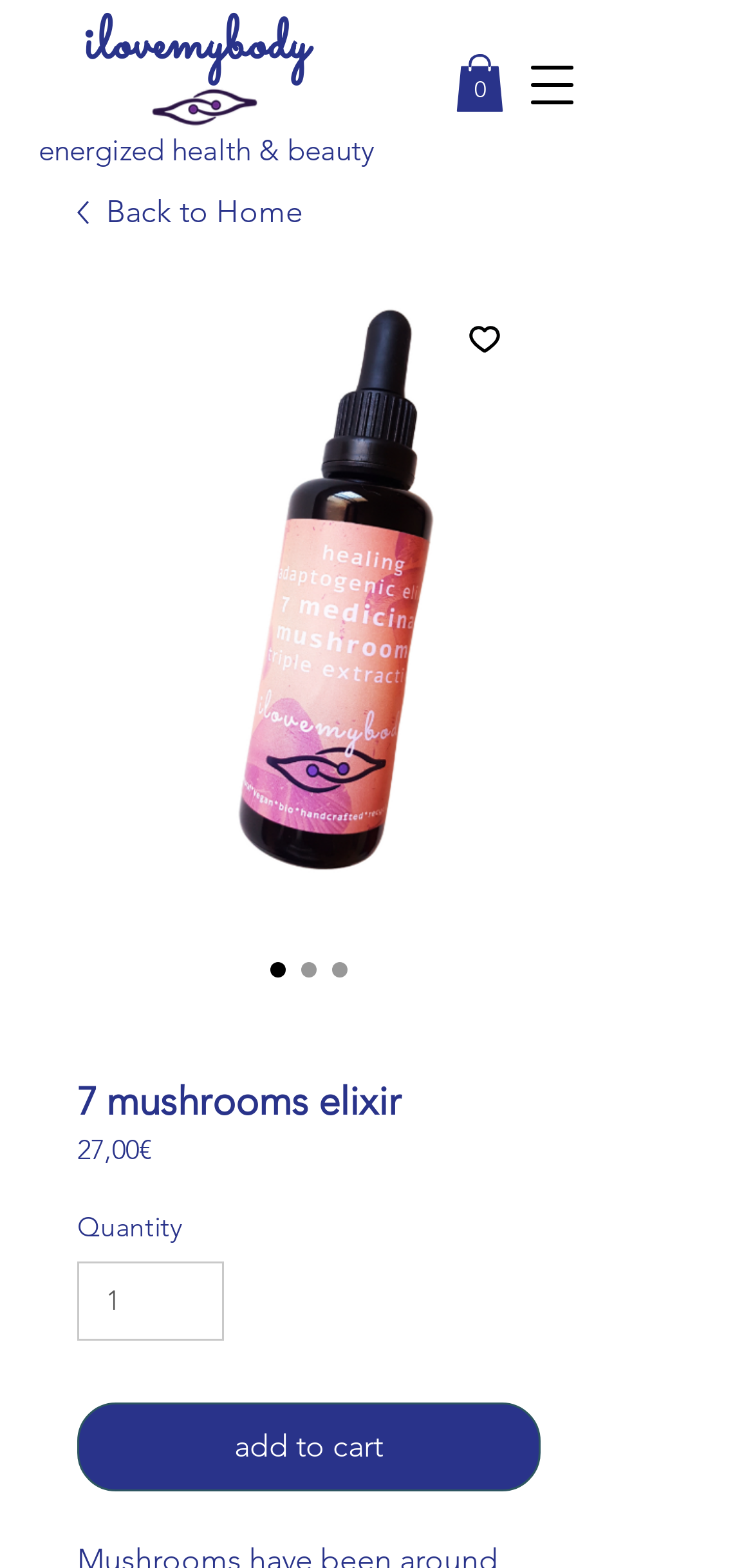Describe all significant elements and features of the webpage.

This webpage appears to be an e-commerce page for a product called "7 Mushrooms Elixir" from the website "ilovemybody". At the top left corner, there is a link to the website's homepage, "ilovemybody", and an image of the company's logo, "TheArtOfI_logo_CMYK_Picture.png". Next to the logo, there is a link to "energized health & beauty". 

On the top right corner, there is a link to the cart, which currently has 0 items, accompanied by an SVG icon. A navigation menu button is located to the right of the cart link. When opened, the menu contains a link to "Back to Home" with a small image, and a large image of the product "7 mushrooms elixir". 

Below the navigation menu, there are three radio buttons with the same label "7 mushrooms elixir", but only one is checked. An "Add to Wishlist" button is located nearby, with a small image. The product's title, "7 mushrooms elixir", is displayed as a heading, followed by its price, "27,00€", and a label "Price". 

Further down, there is a "Quantity" label, a spin button to select the quantity, and an "add to cart" button. The button is emphasized, indicating that it is the primary call-to-action on the page.